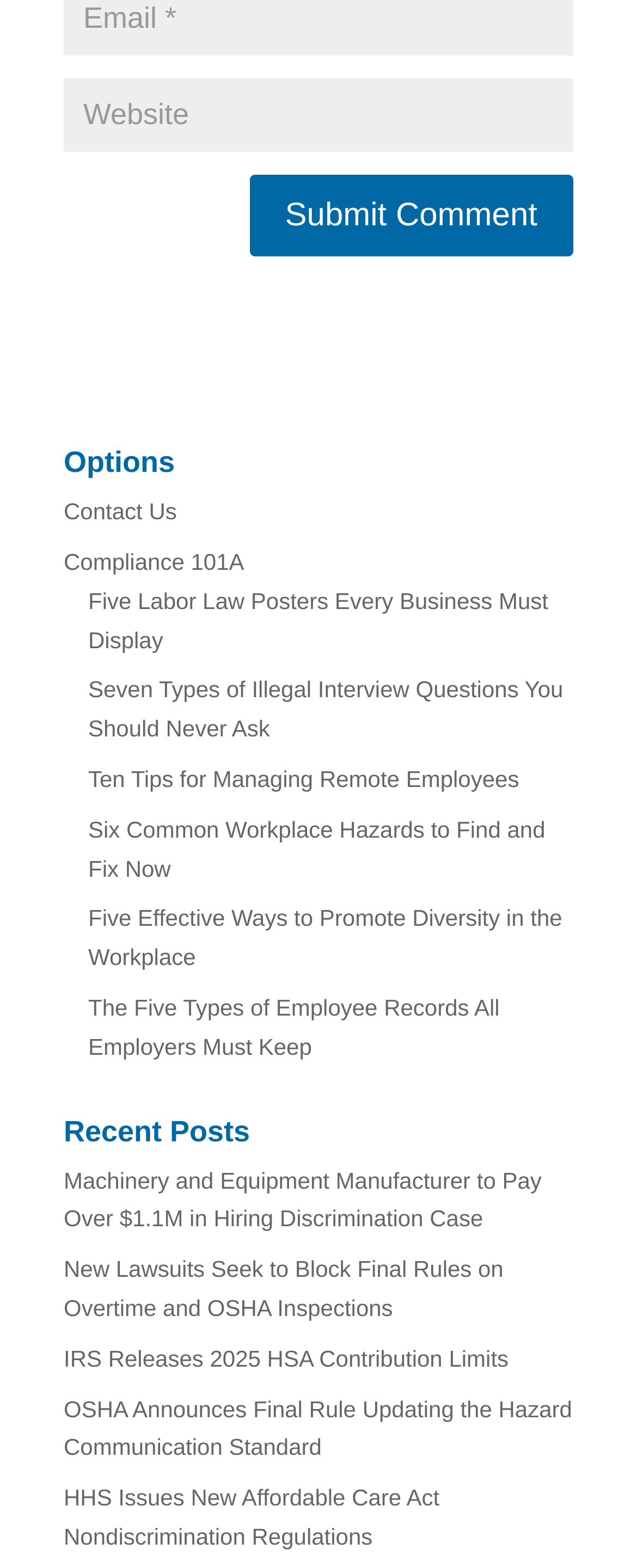What is the function of the 'Submit Comment' button?
From the image, respond with a single word or phrase.

Submit a comment